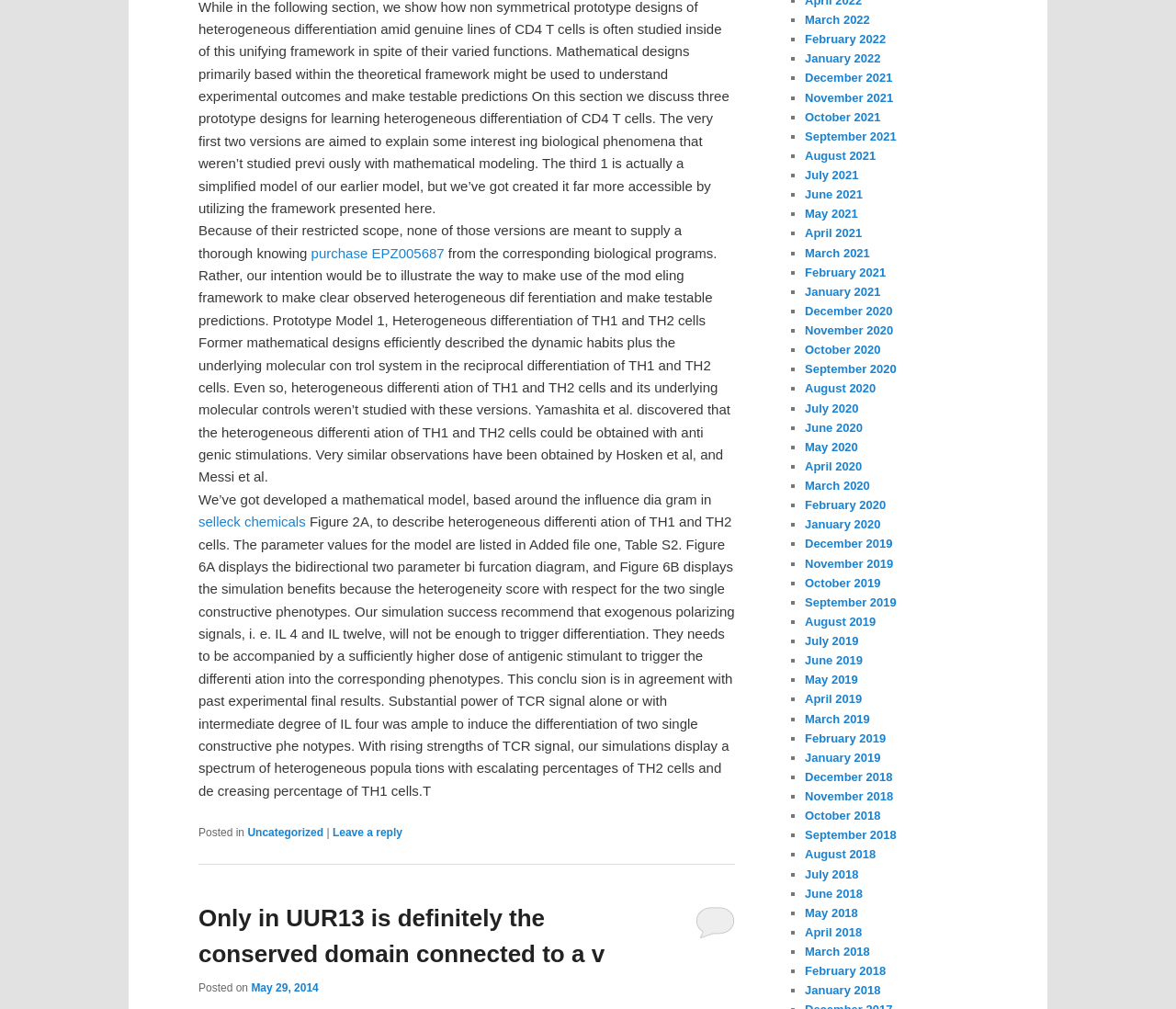Look at the image and answer the question in detail:
What is the purpose of the mathematical model?

The purpose of the mathematical model can be inferred from the text content. The text states 'We’ve got developed a mathematical model, based around the influence diagram in Figure 2A, to describe heterogeneous differentiation of TH1 and TH2 cells.' This indicates that the purpose of the mathematical model is to describe heterogeneous differentiation.